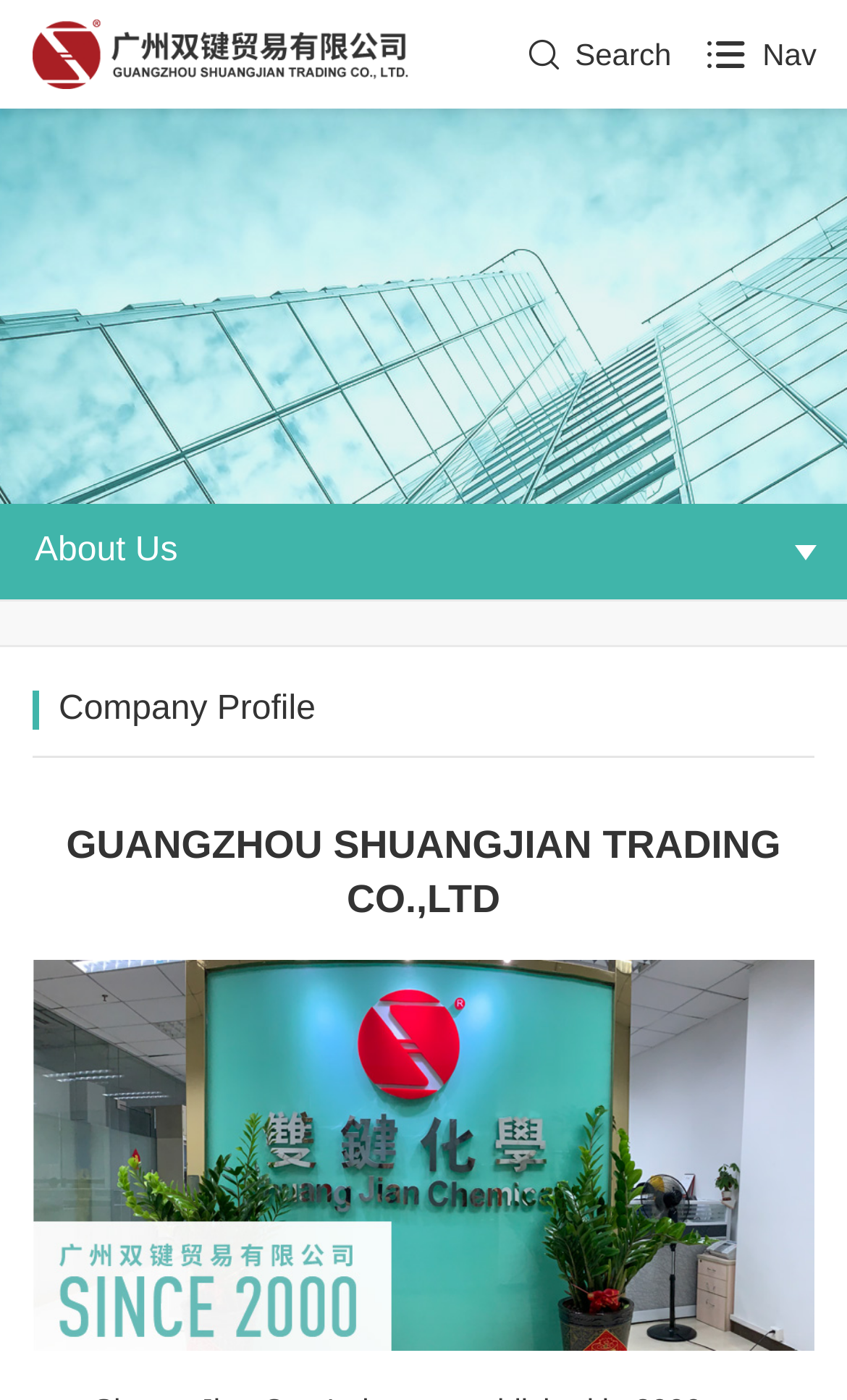Please answer the following question using a single word or phrase: 
What is the subtitle of the company profile?

Company Profile